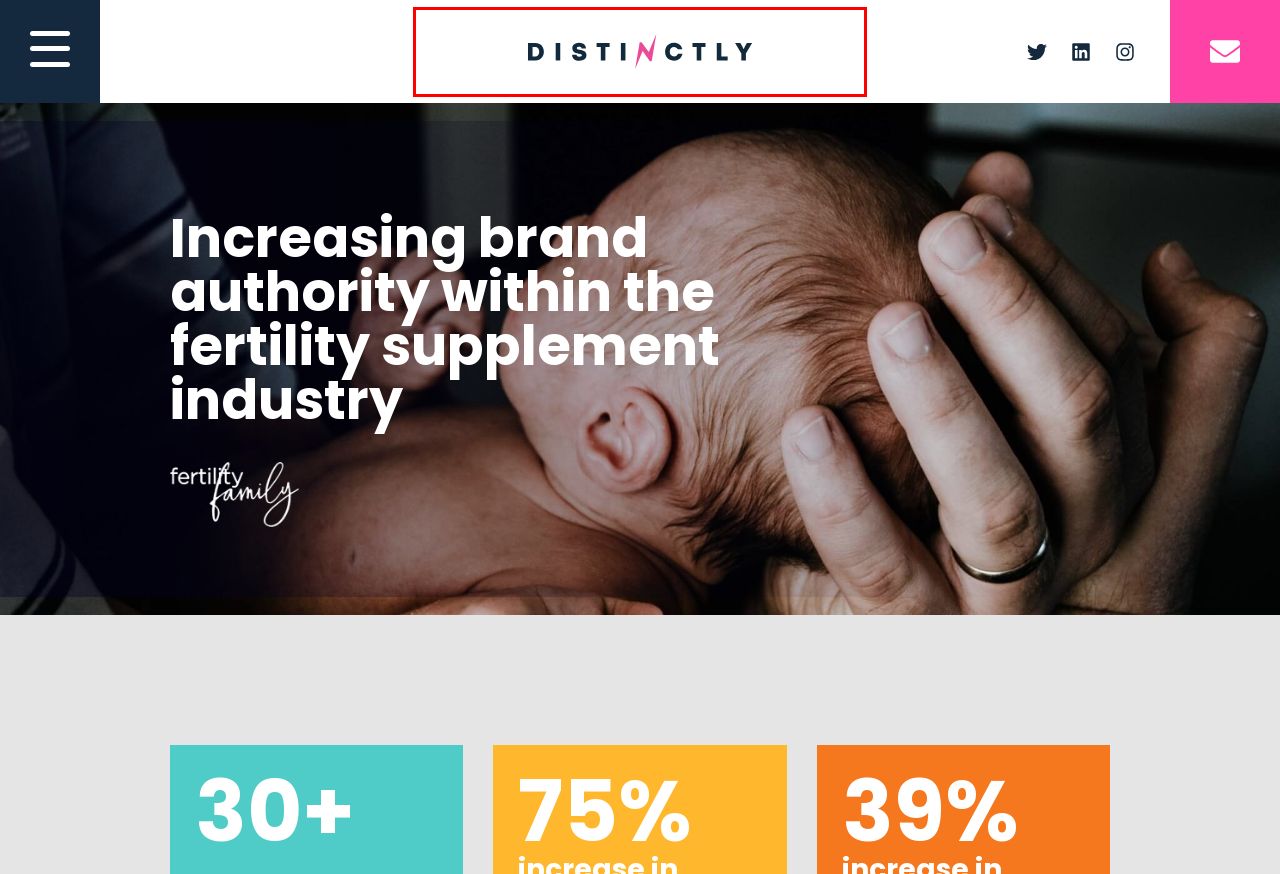Observe the webpage screenshot and focus on the red bounding box surrounding a UI element. Choose the most appropriate webpage description that corresponds to the new webpage after clicking the element in the bounding box. Here are the candidates:
A. Digital PR Case Study | Elithair | Distinctly
B. Wildlife Digital PR Case Study | Ark Wildlife | Distinctly
C. Digital Marketing Agency | London & Hertfordshire - Distinctly
D. Case Studies - Distinctly
E. Digital PR Agency London | Award Winning Agency - Distinctly
F. Healthcare Digital Marketing Agency London | Award Winning
G. Digital PR in France Case Study | Preply | Distinctly
H. Digital PR Case Study | Cheeky Munkey | Distinctly

C